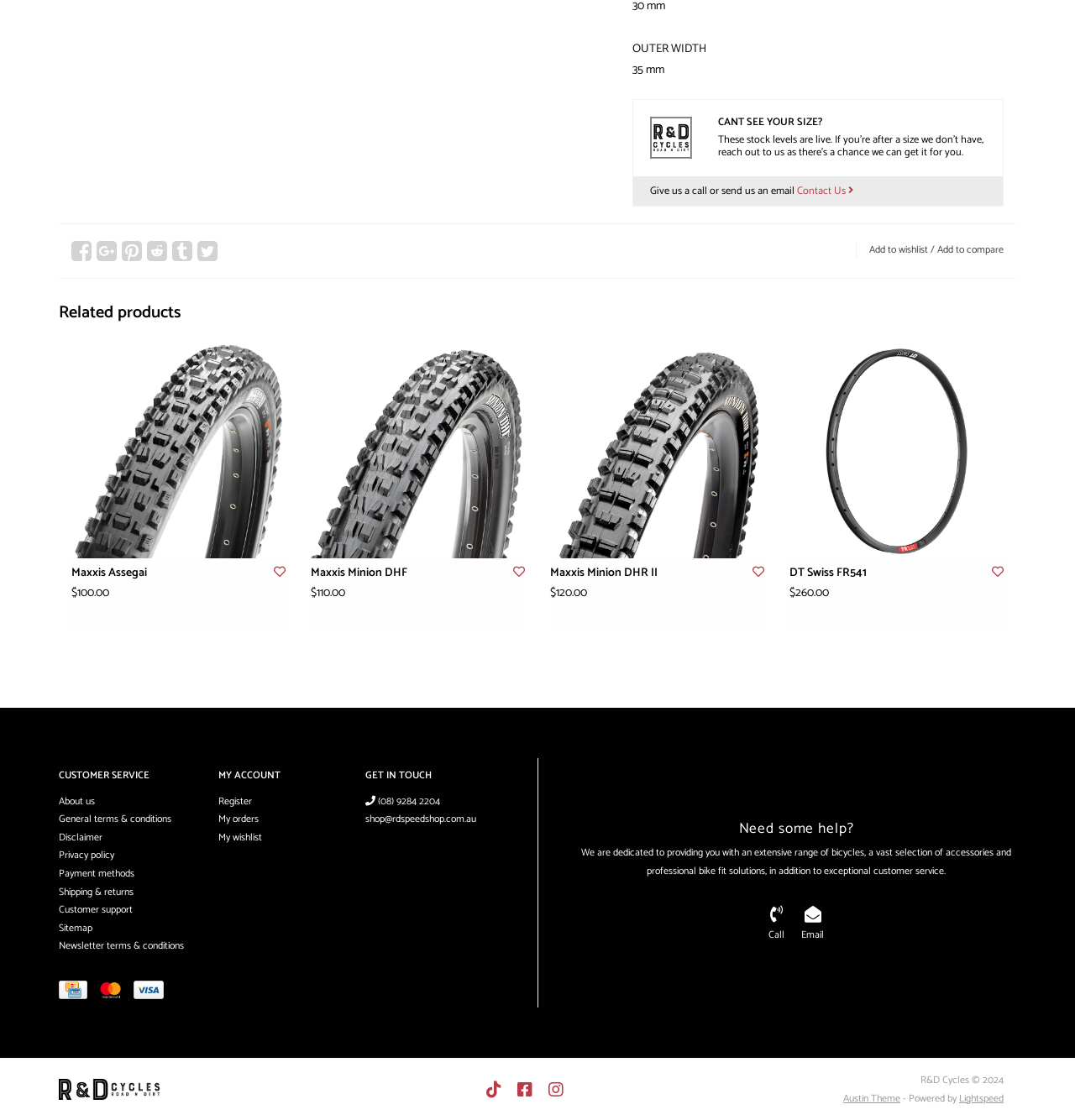Locate the bounding box coordinates of the element I should click to achieve the following instruction: "Share on Facebook".

[0.066, 0.215, 0.085, 0.233]